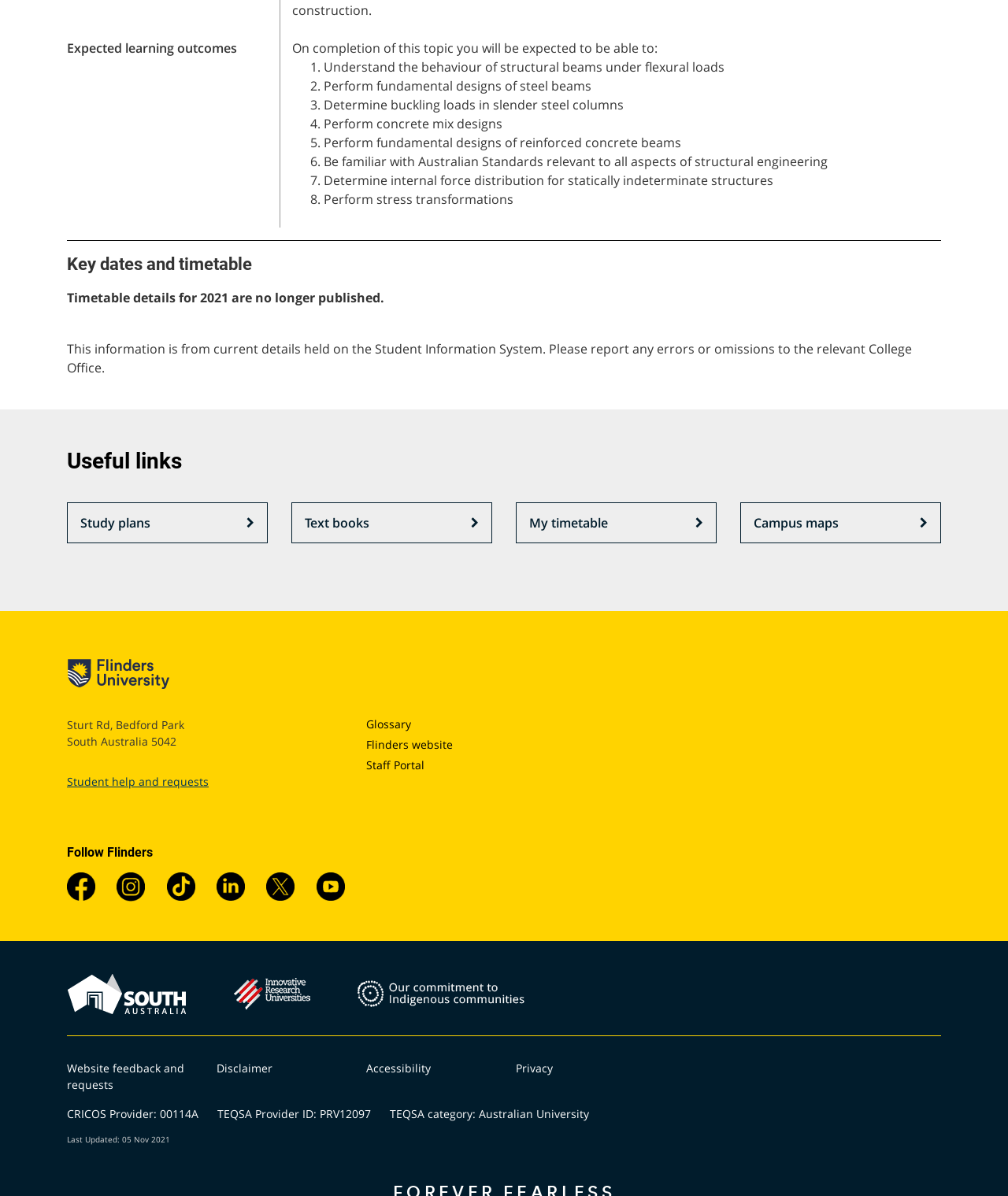Indicate the bounding box coordinates of the element that needs to be clicked to satisfy the following instruction: "View 'Key dates and timetable'". The coordinates should be four float numbers between 0 and 1, i.e., [left, top, right, bottom].

[0.066, 0.212, 0.934, 0.23]